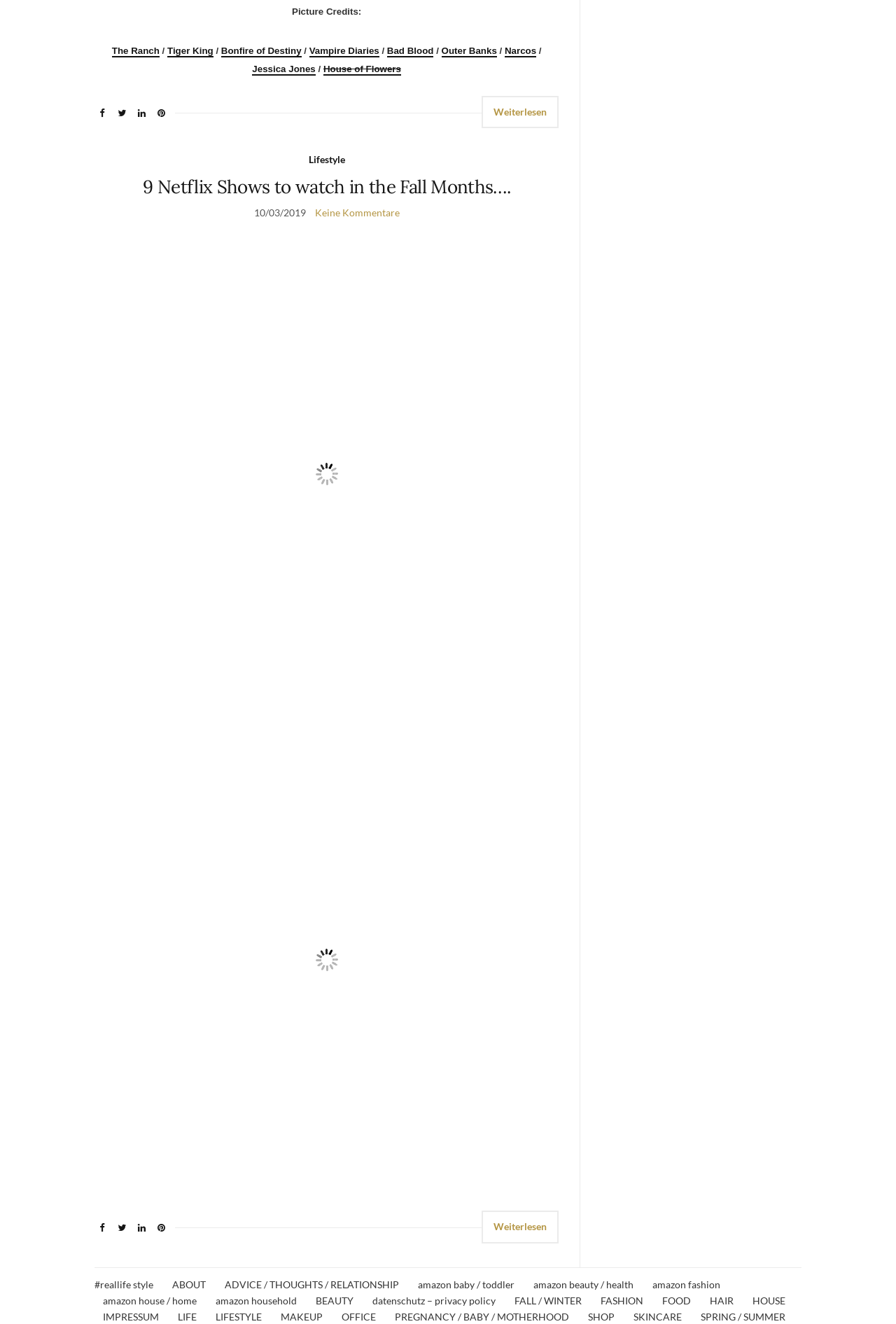Please determine the bounding box coordinates of the section I need to click to accomplish this instruction: "Visit the 'Lifestyle' page".

[0.344, 0.115, 0.385, 0.127]